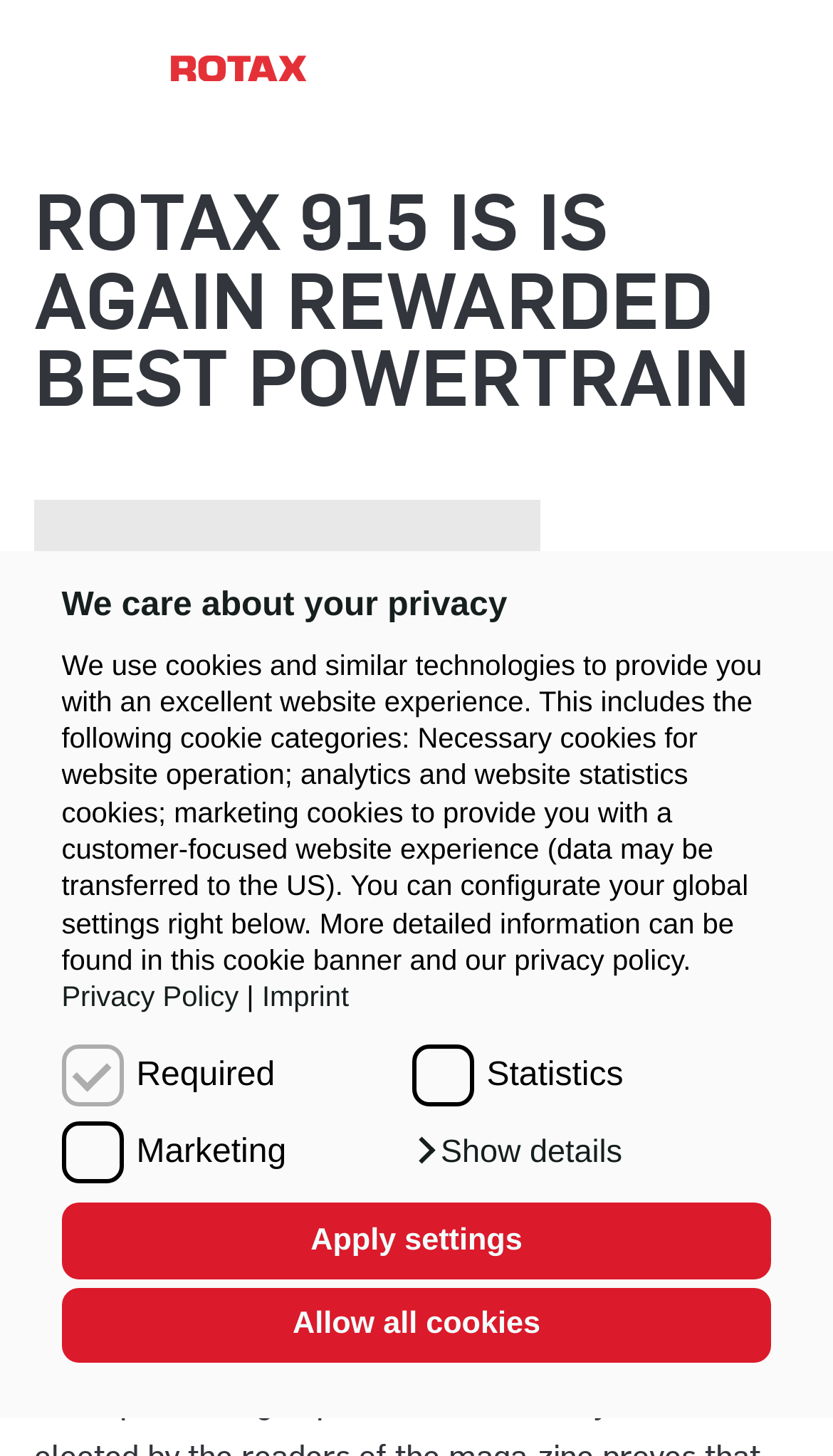Identify the bounding box for the UI element described as: "Apply settings". The coordinates should be four float numbers between 0 and 1, i.e., [left, top, right, bottom].

[0.074, 0.826, 0.926, 0.878]